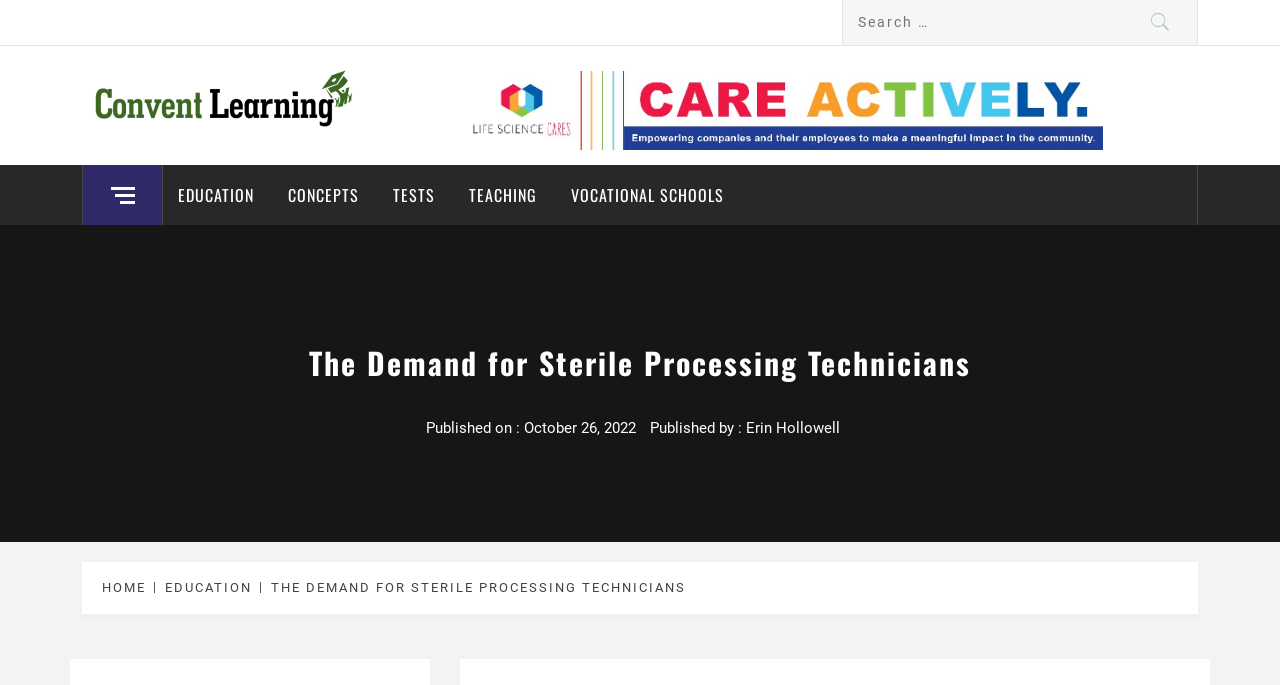Please find the top heading of the webpage and generate its text.

The Demand for Sterile Processing Technicians